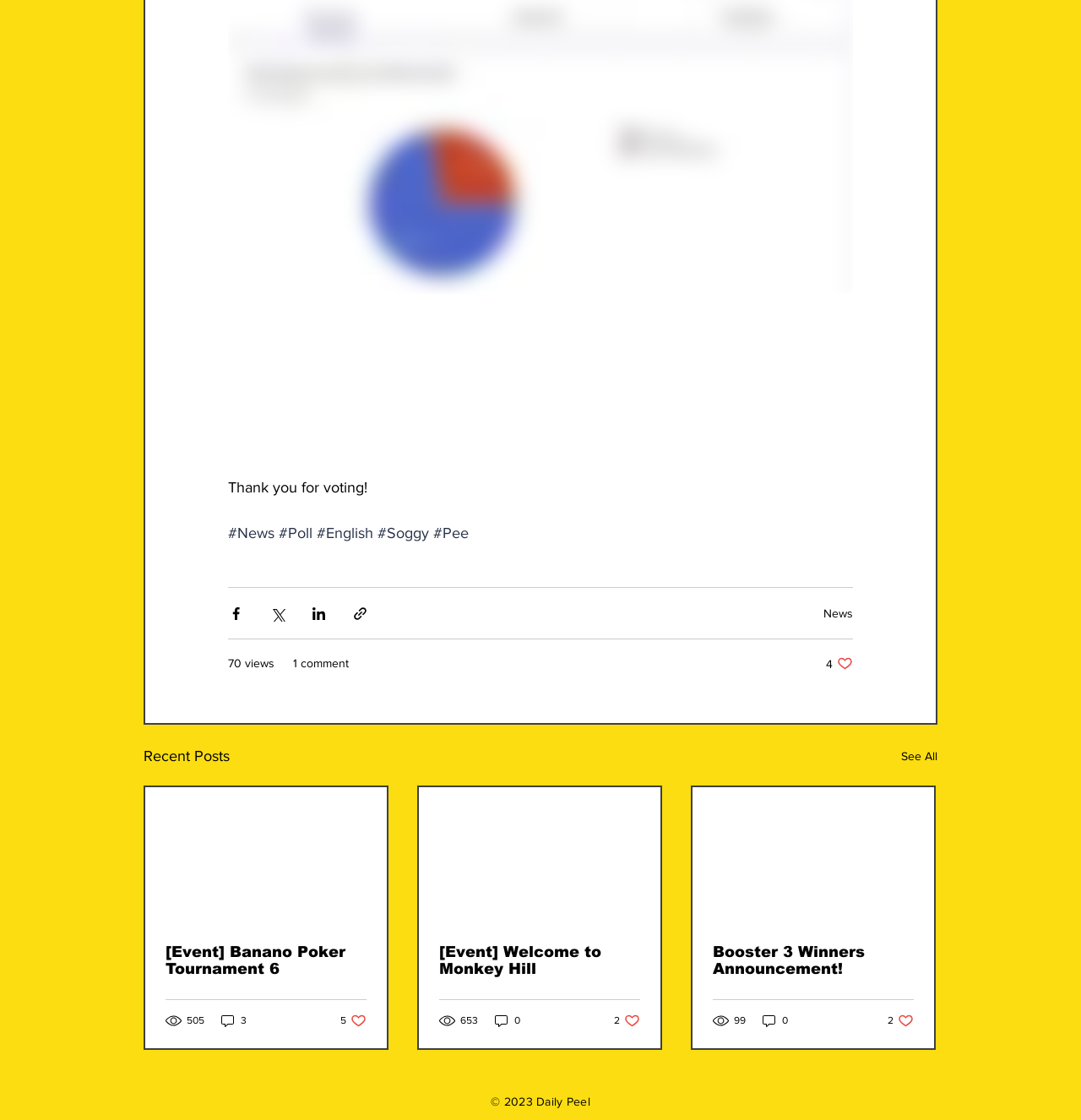What is the copyright information at the bottom? Look at the image and give a one-word or short phrase answer.

2023 Daily Peel